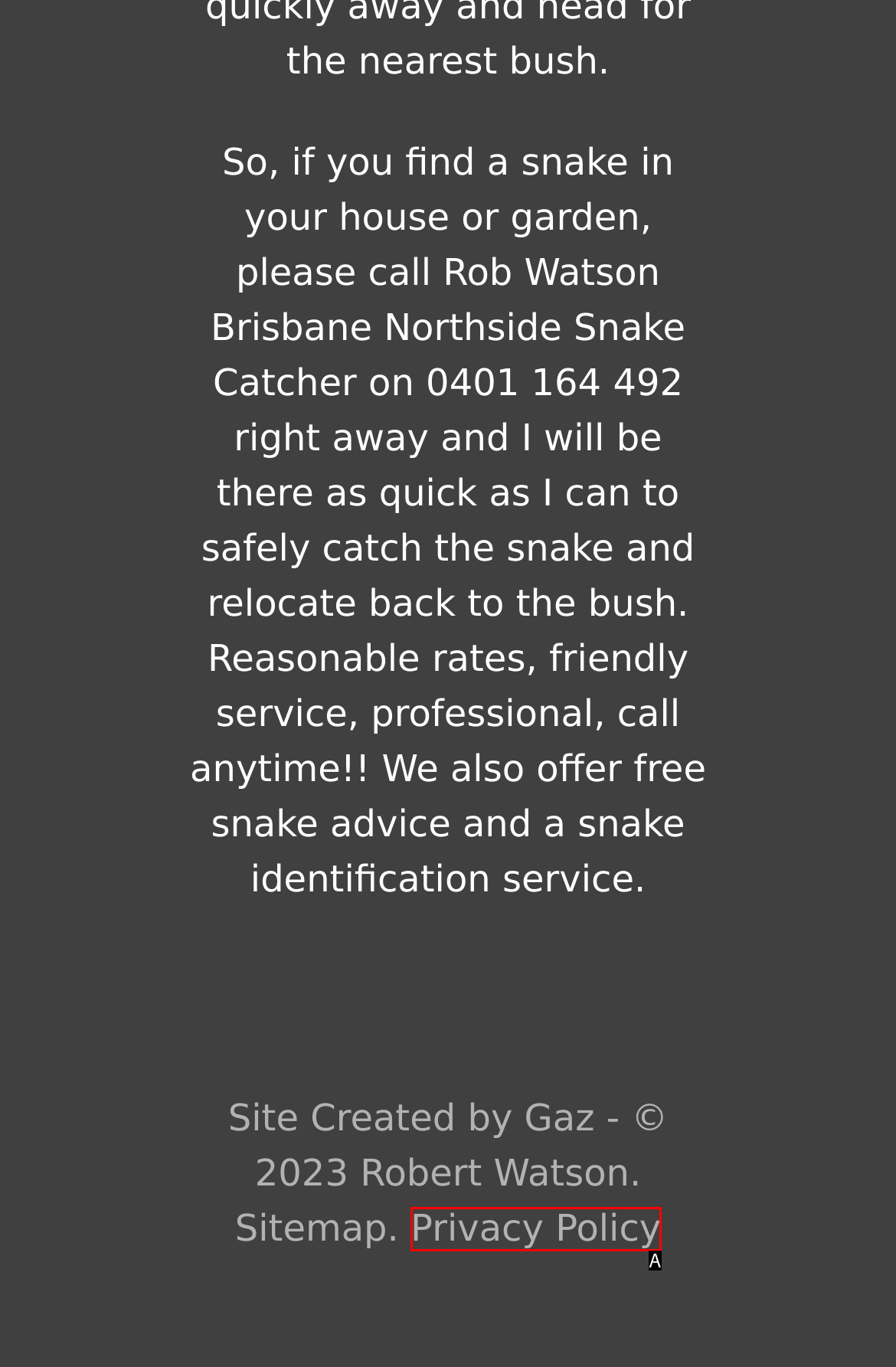Determine which HTML element matches the given description: Privacy Policy. Provide the corresponding option's letter directly.

A